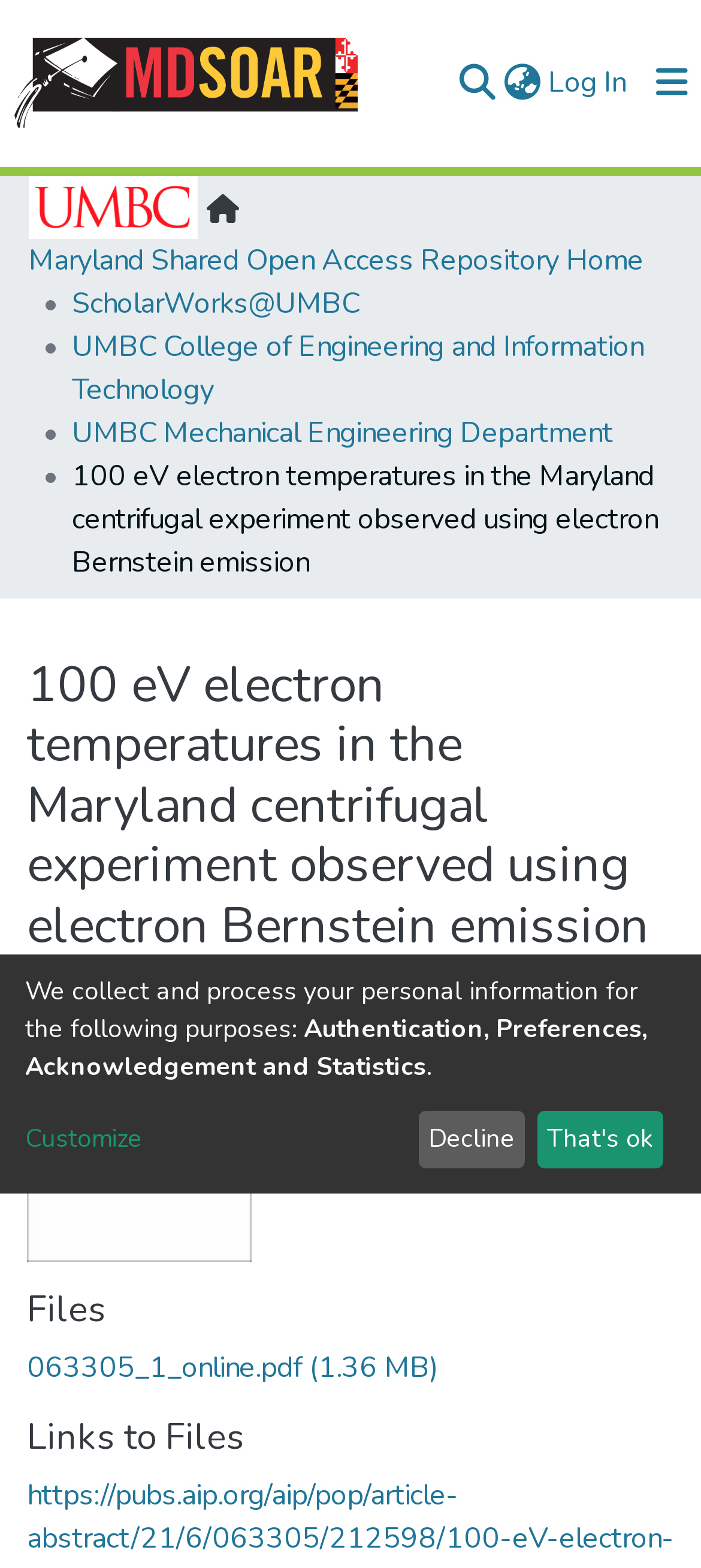How many links are in the breadcrumb navigation?
Refer to the image and provide a detailed answer to the question.

The breadcrumb navigation is located below the main navigation bar and contains links to 'Maryland Shared Open Access Repository Home', 'ScholarWorks@UMBC', 'UMBC College of Engineering and Information Technology', 'UMBC Mechanical Engineering Department', and an empty link, totaling 5 links.